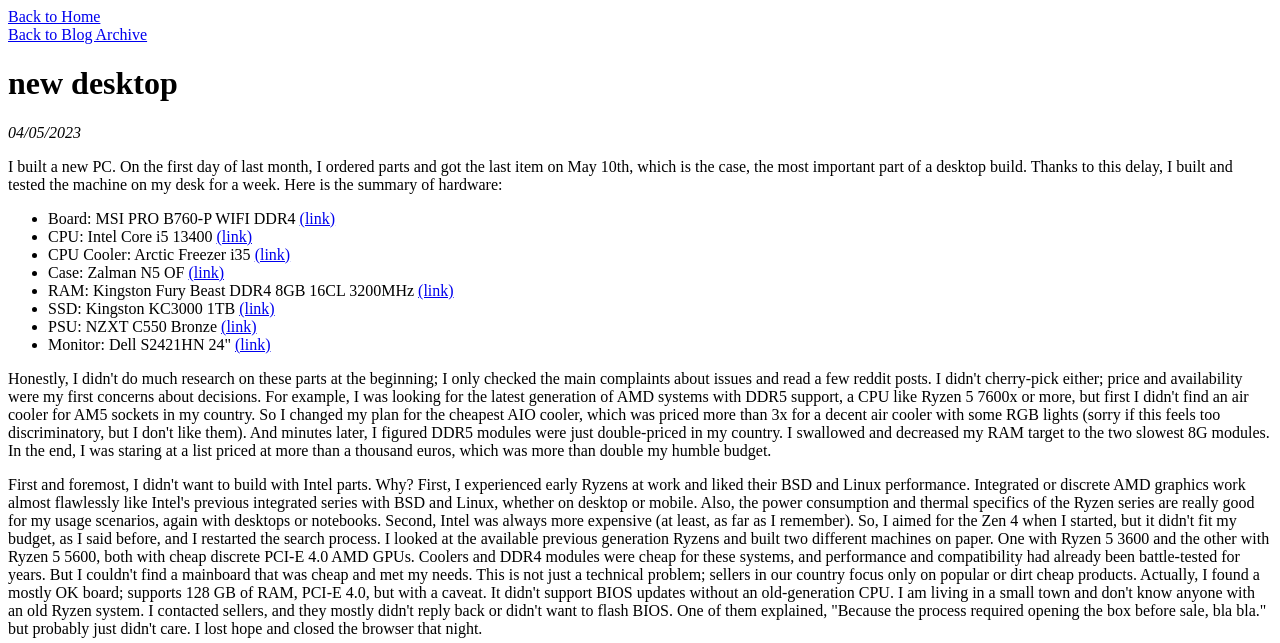Ascertain the bounding box coordinates for the UI element detailed here: "Back to Blog Archive". The coordinates should be provided as [left, top, right, bottom] with each value being a float between 0 and 1.

[0.006, 0.04, 0.115, 0.067]